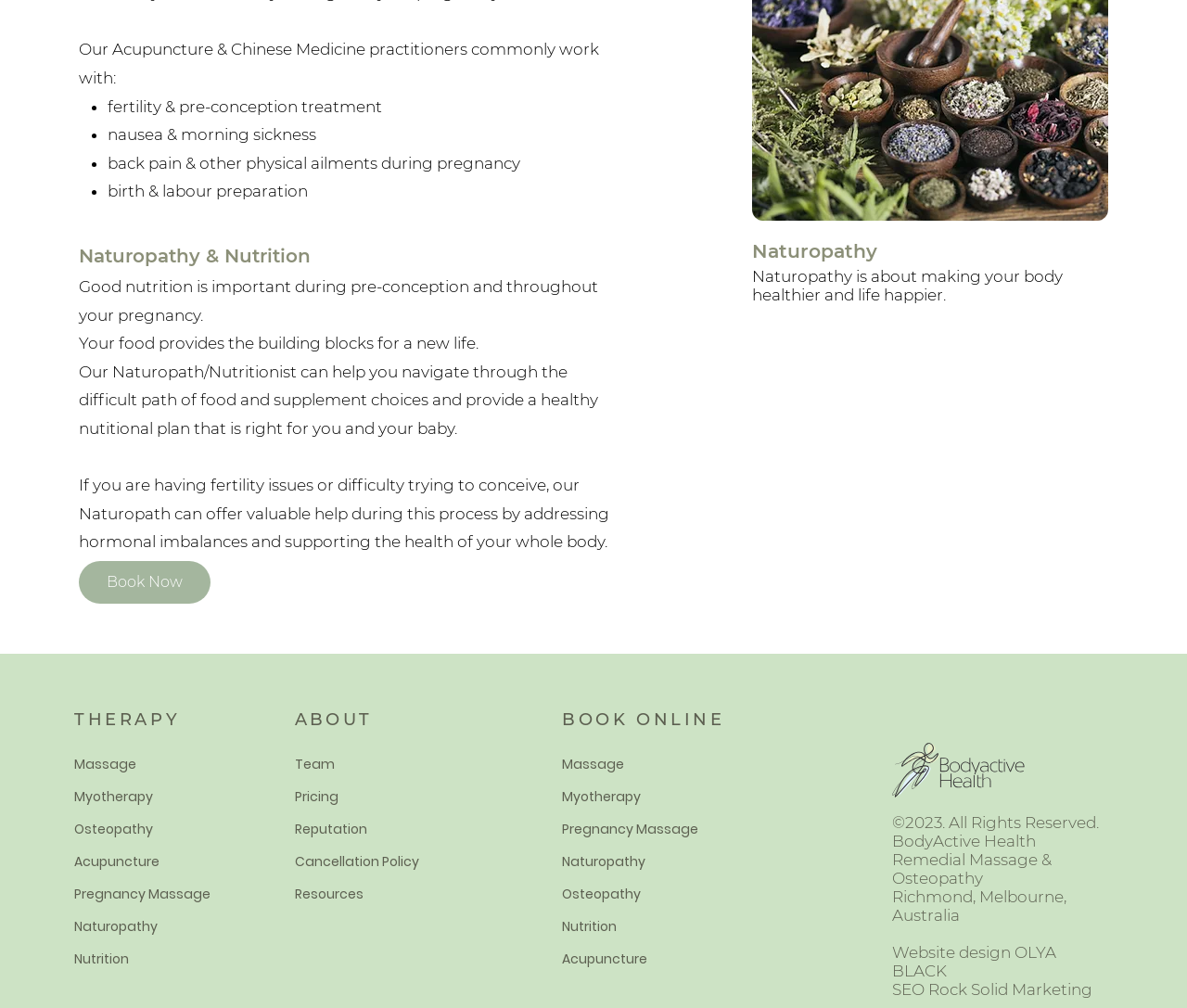Based on the image, provide a detailed and complete answer to the question: 
What is the name of the clinic?

The webpage displays the logo and name of the clinic, which is BodyActive Health, along with its location in Richmond, Melbourne, Australia.